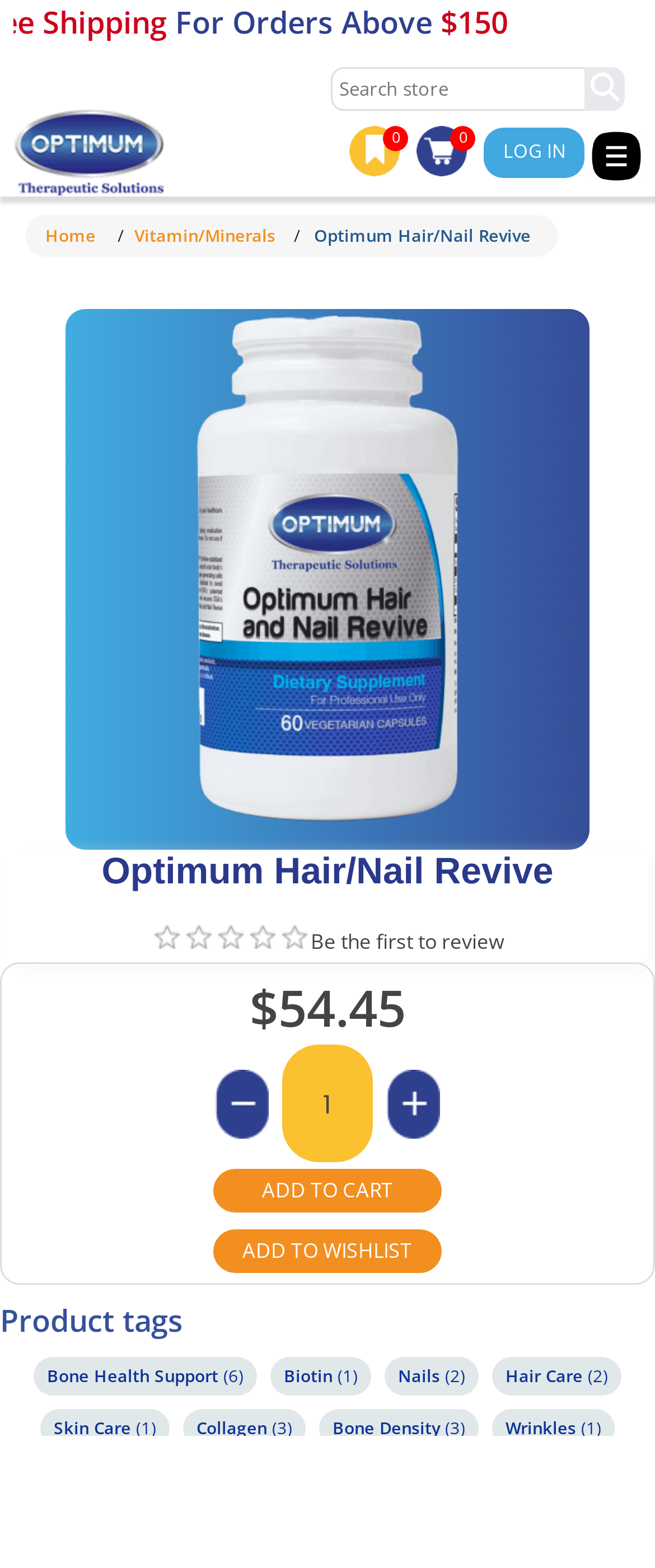Provide the bounding box coordinates of the HTML element described by the text: "Be the first to review".

[0.474, 0.591, 0.769, 0.609]